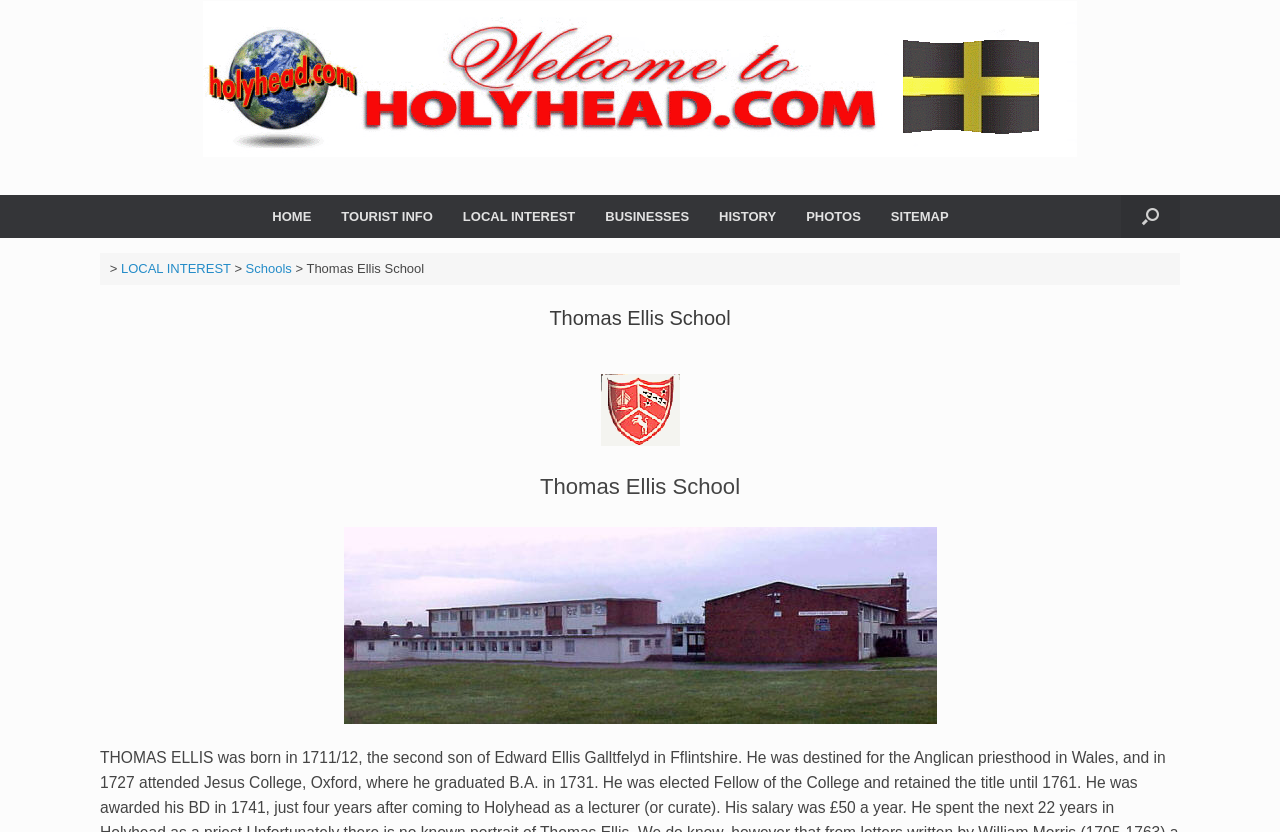Pinpoint the bounding box coordinates of the area that must be clicked to complete this instruction: "go to home page".

[0.201, 0.234, 0.255, 0.286]